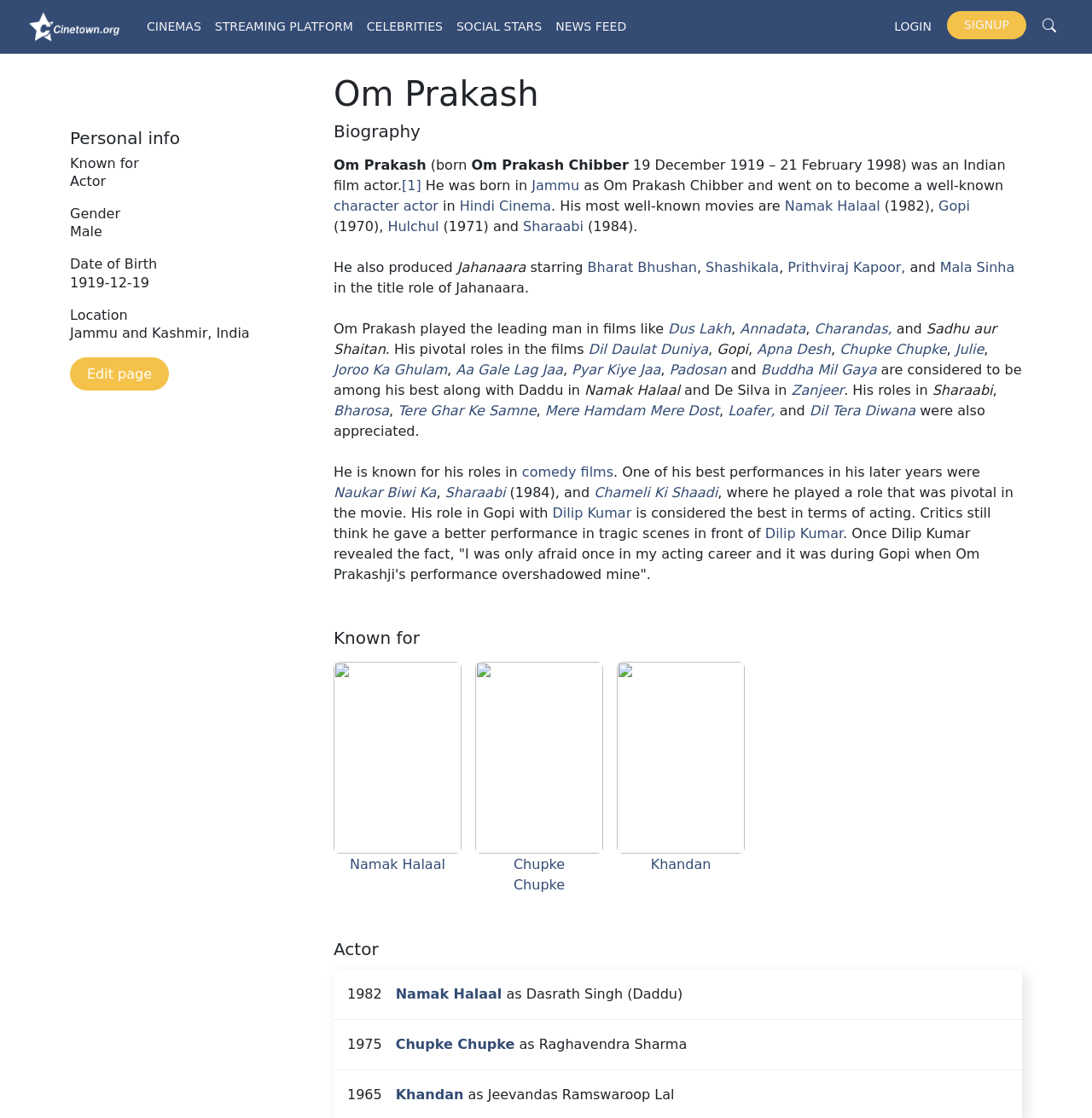Bounding box coordinates should be provided in the format (top-left x, top-left y, bottom-right x, bottom-right y) with all values between 0 and 1. Identify the bounding box for this UI element: Aa Gale Lag Jaa

[0.417, 0.323, 0.516, 0.338]